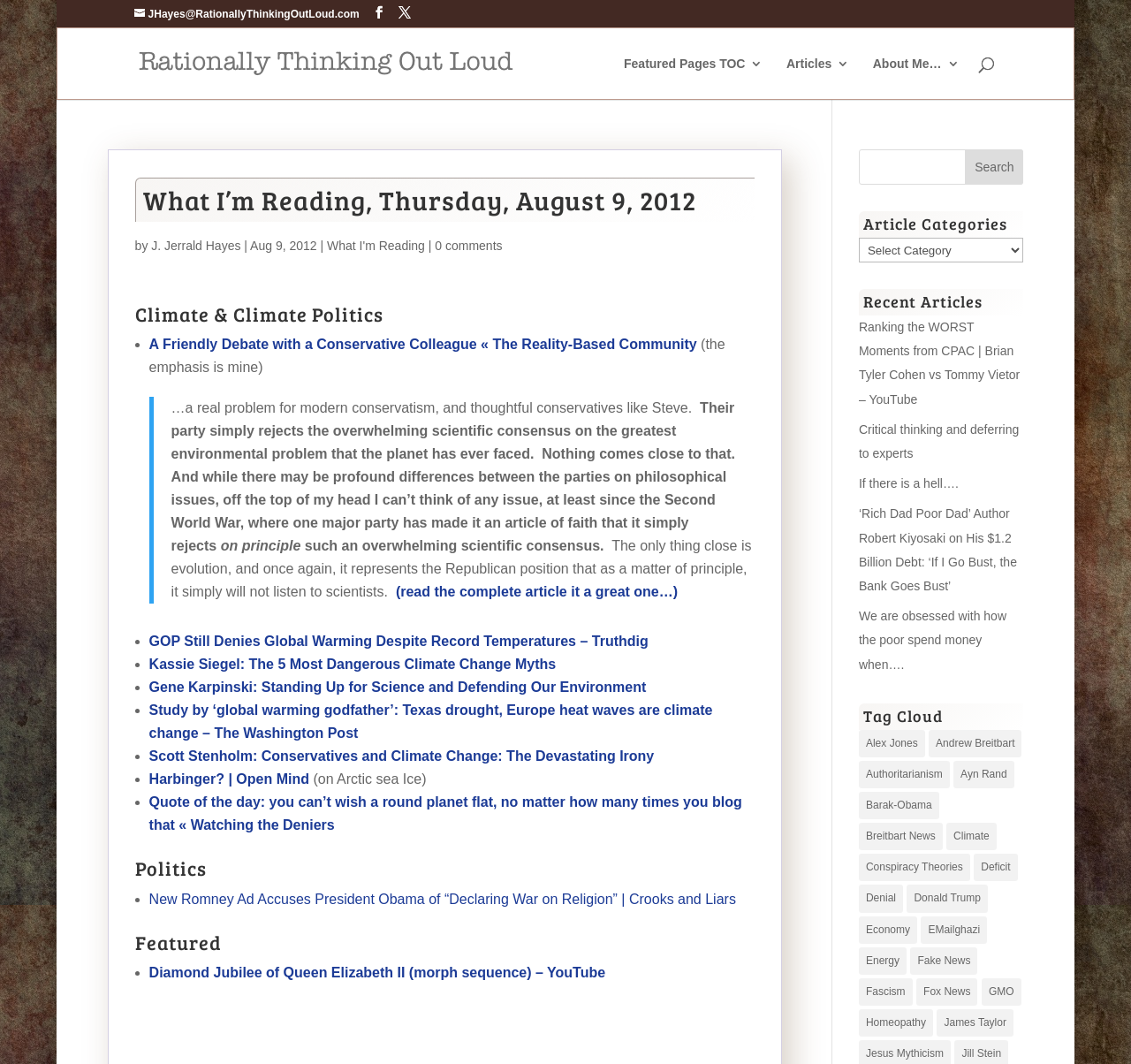Offer a meticulous caption that includes all visible features of the webpage.

This webpage appears to be a blog or news article page, with a focus on climate politics and related topics. At the top of the page, there is a header section with links to various pages, including "What I'm Reading", "Featured Pages", "Articles", and "About Me". Below this, there is a search bar and a heading that reads "What I'm Reading, Thursday, August 9, 2012".

The main content of the page is divided into several sections. The first section is a heading that reads "Climate & Climate Politics", followed by a list of links to various articles and blog posts related to climate change and politics. The list is formatted with bullet points, and each link is accompanied by a brief description or excerpt from the article.

Below this section, there is a blockquote that contains a passage of text discussing the rejection of scientific consensus on climate change by modern conservatism. The passage is attributed to an author, and there is a link to read the complete article.

The next section is headed "Politics", and contains a list of links to articles and blog posts related to politics, including topics such as religion and the presidency.

Following this, there is a section headed "Featured", which contains a list of links to featured articles and videos, including a YouTube video about the Diamond Jubilee of Queen Elizabeth II.

On the right-hand side of the page, there is a sidebar with several sections, including "Article Categories", "Recent Articles", and "Tag Cloud". The "Article Categories" section contains a dropdown menu with various categories, while the "Recent Articles" section lists several recent articles with links to read more. The "Tag Cloud" section displays a list of tags or keywords related to the articles on the page, with the size of each tag indicating its frequency of use.

Overall, the page appears to be a collection of articles and blog posts related to climate politics and other topics, with a focus on providing links to further reading and resources.